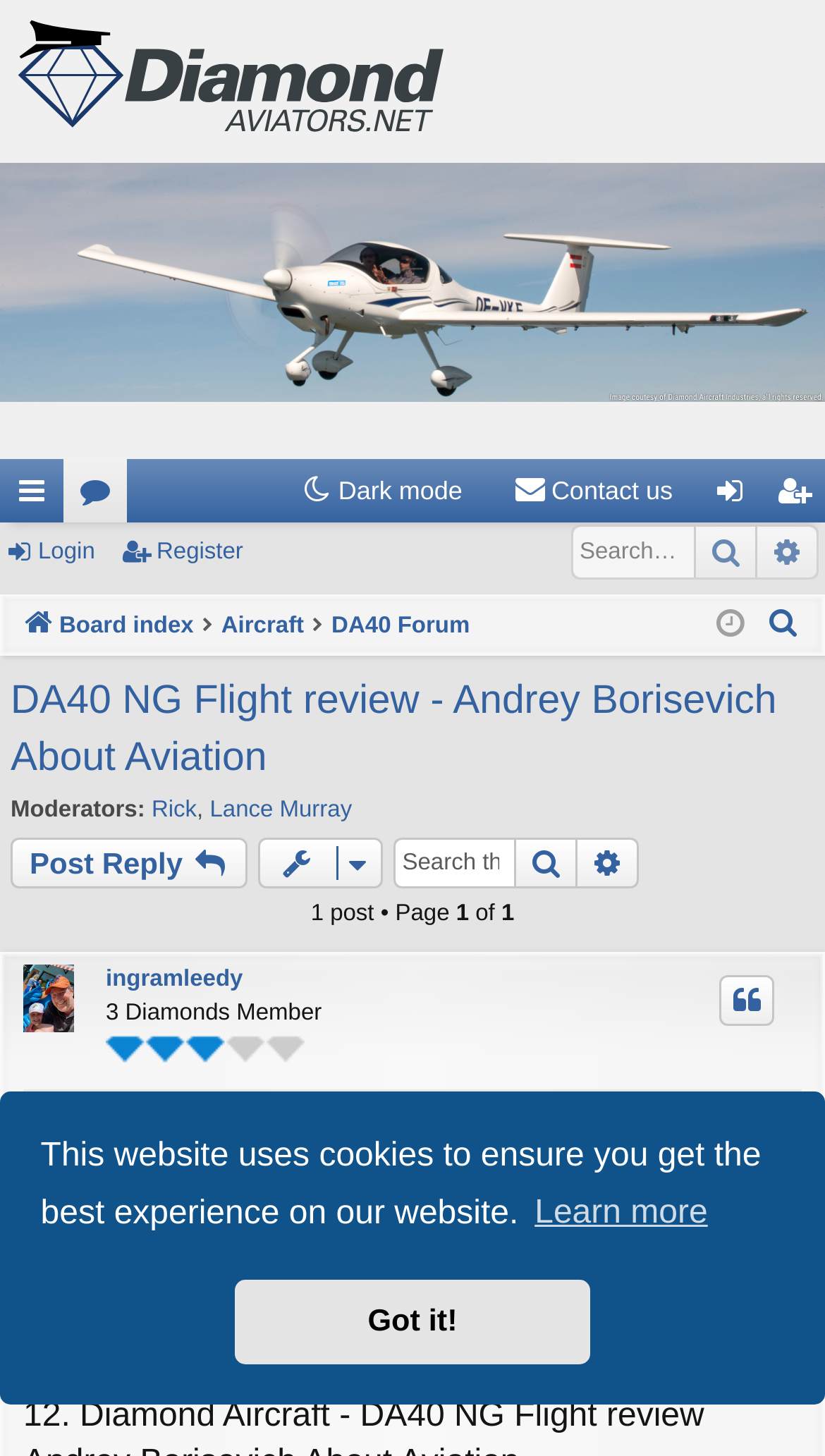Please find the bounding box coordinates of the element that you should click to achieve the following instruction: "Post a reply". The coordinates should be presented as four float numbers between 0 and 1: [left, top, right, bottom].

[0.013, 0.575, 0.301, 0.61]